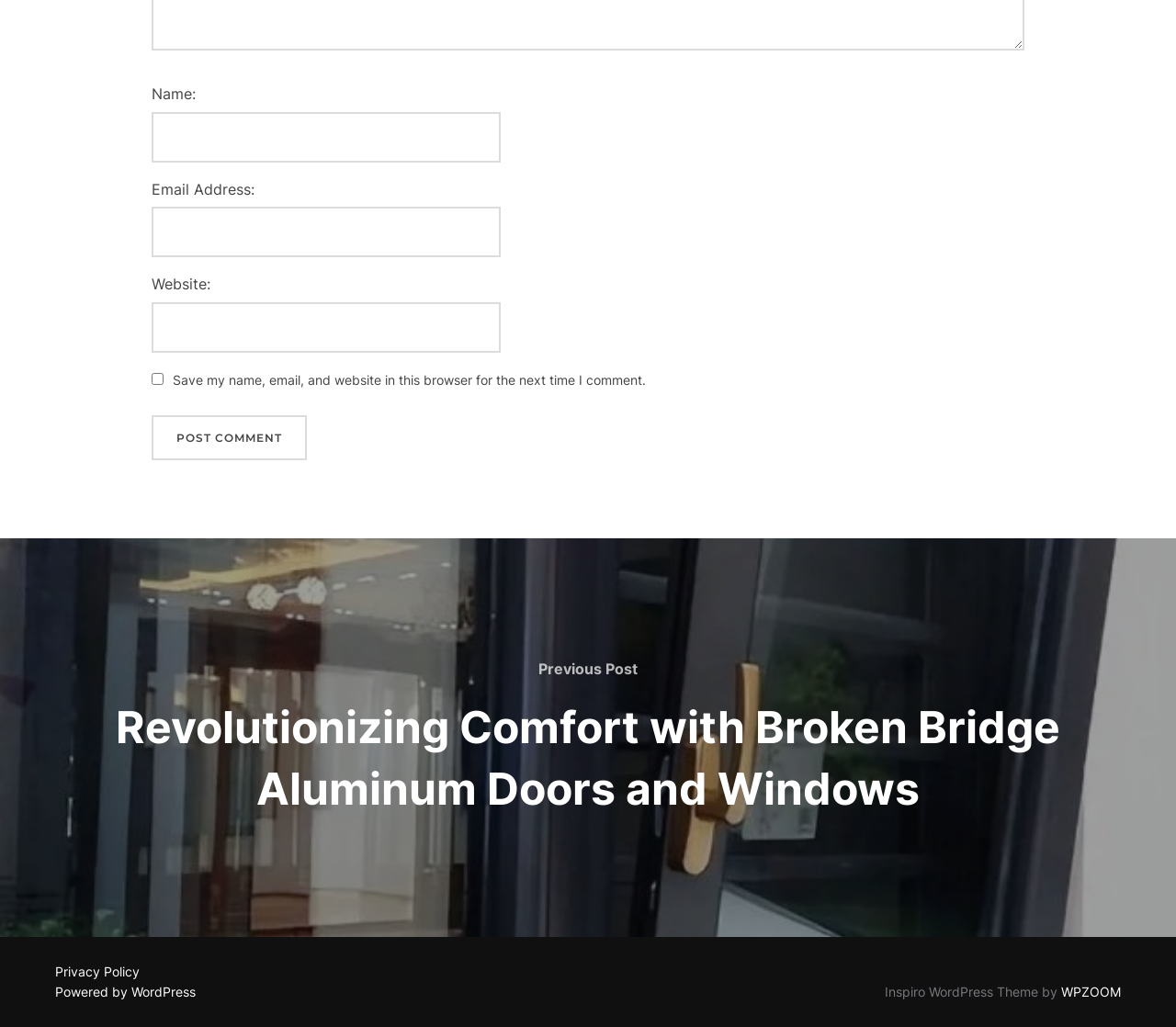Identify the coordinates of the bounding box for the element that must be clicked to accomplish the instruction: "Click the Post Comment button".

[0.129, 0.404, 0.261, 0.448]